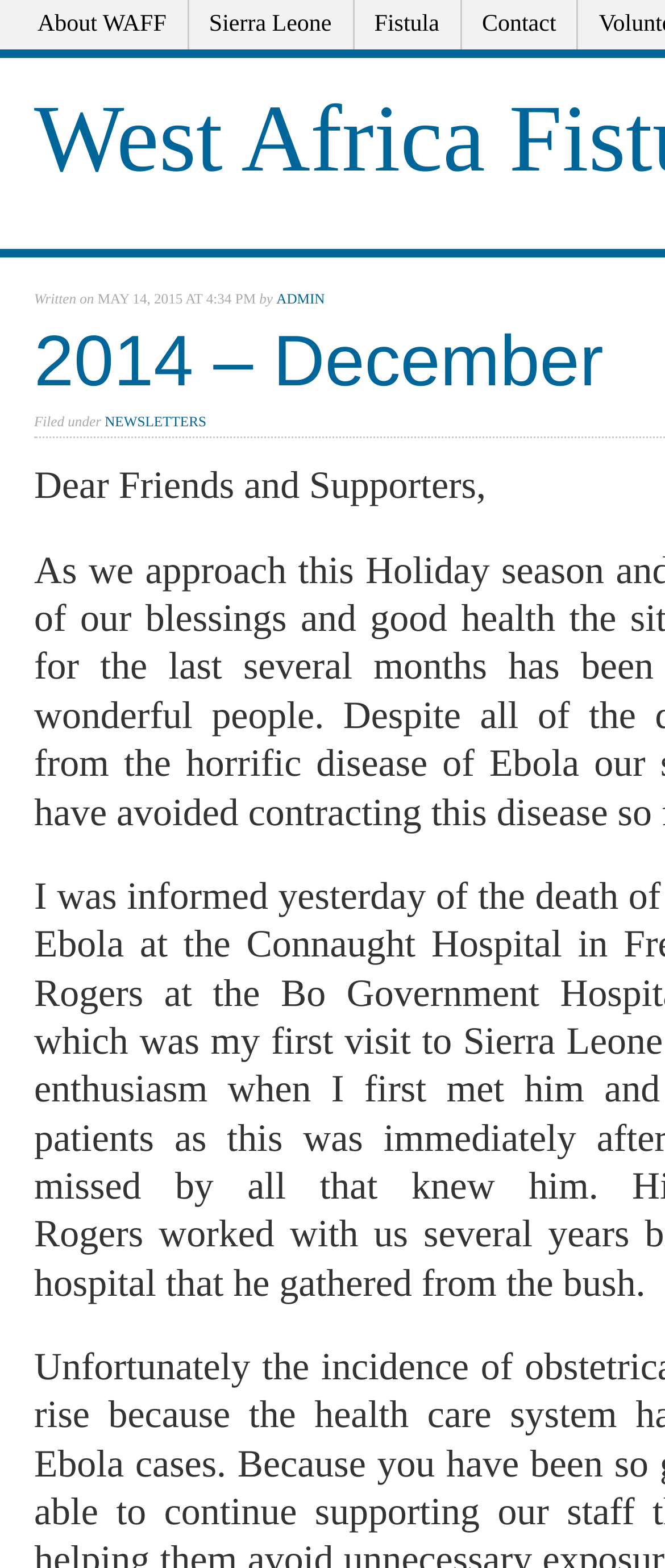Using the format (top-left x, top-left y, bottom-right x, bottom-right y), and given the element description, identify the bounding box coordinates within the screenshot: About WAFF

[0.026, 0.0, 0.284, 0.032]